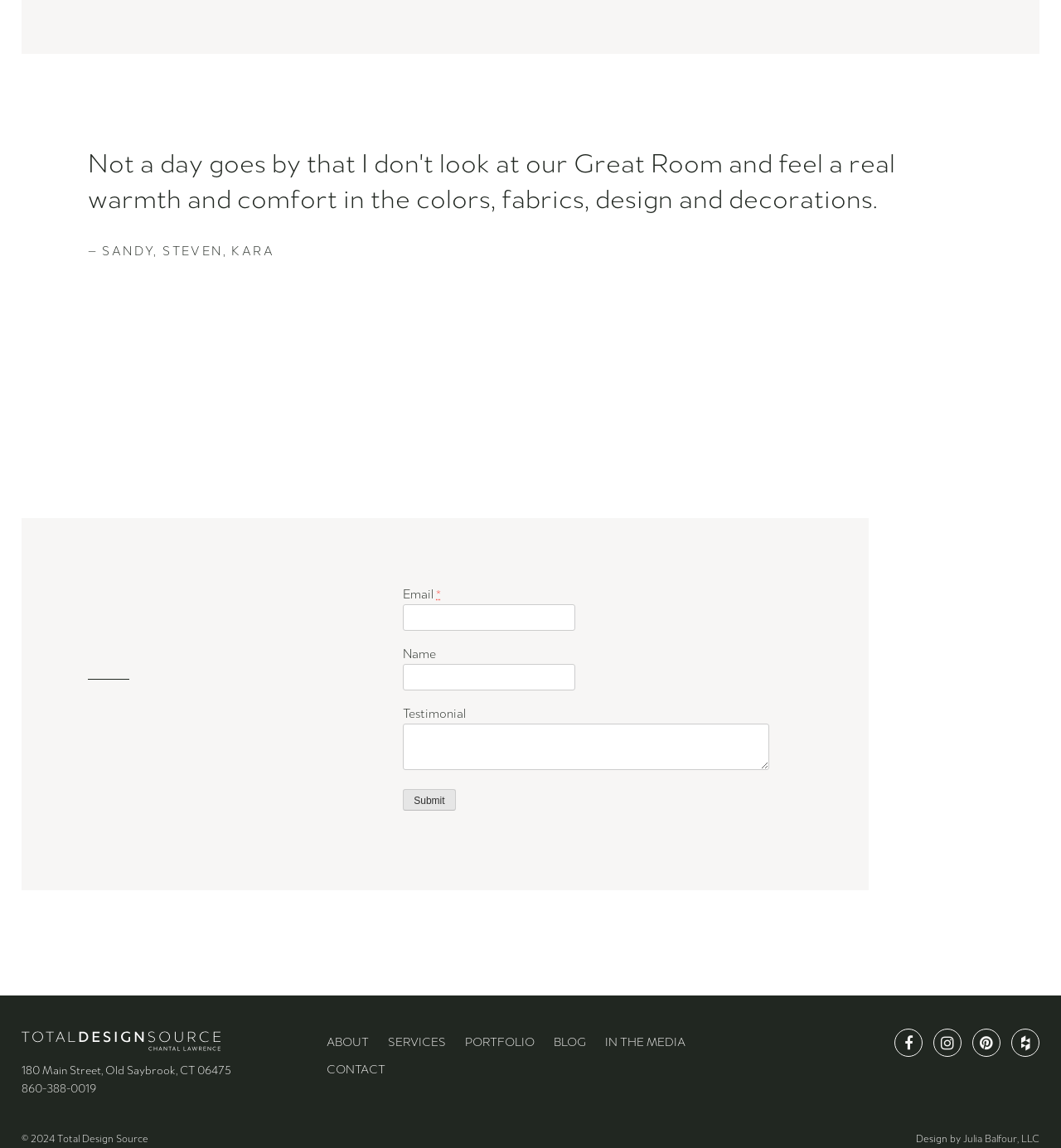Based on the visual content of the image, answer the question thoroughly: What is the phone number of the company?

The company phone number can be found at the bottom of the webpage, where it says '860-388-0019'.